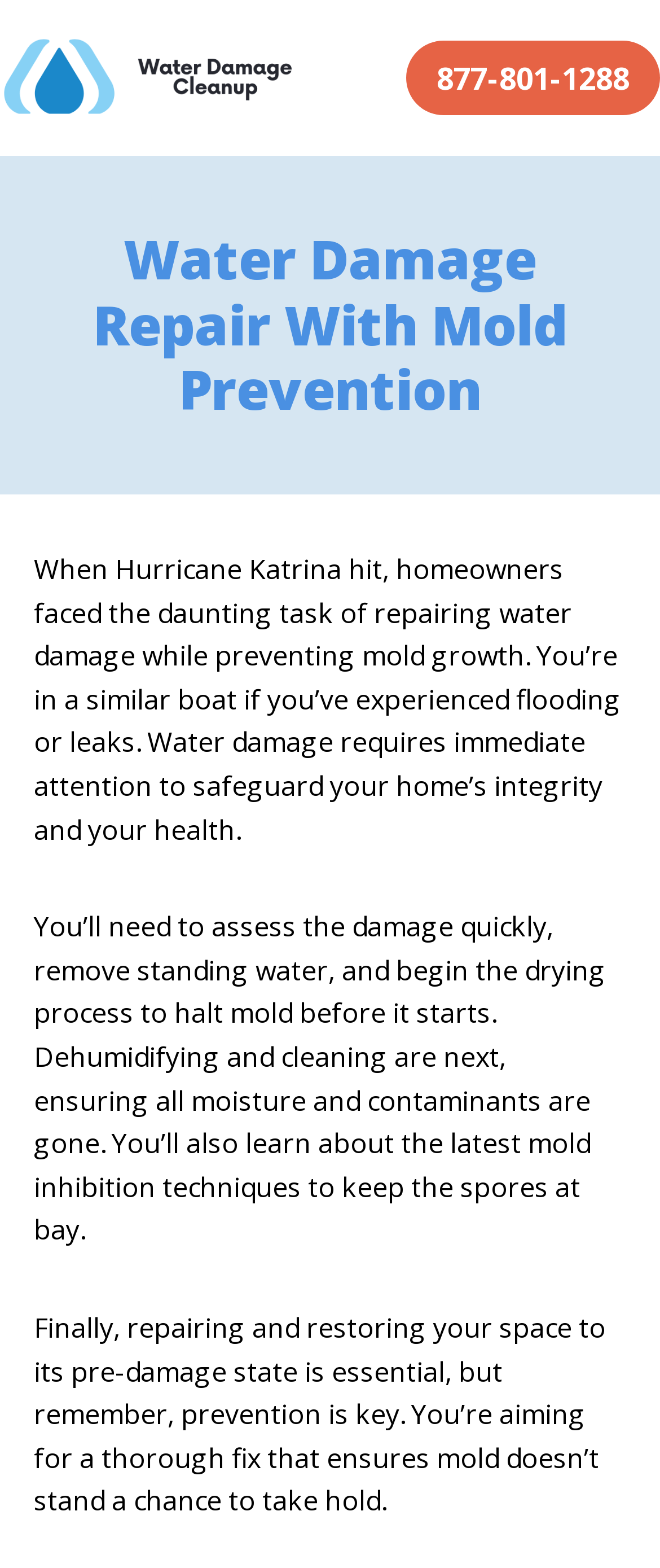Please provide the bounding box coordinate of the region that matches the element description: 877-801-1288. Coordinates should be in the format (top-left x, top-left y, bottom-right x, bottom-right y) and all values should be between 0 and 1.

[0.615, 0.026, 1.0, 0.073]